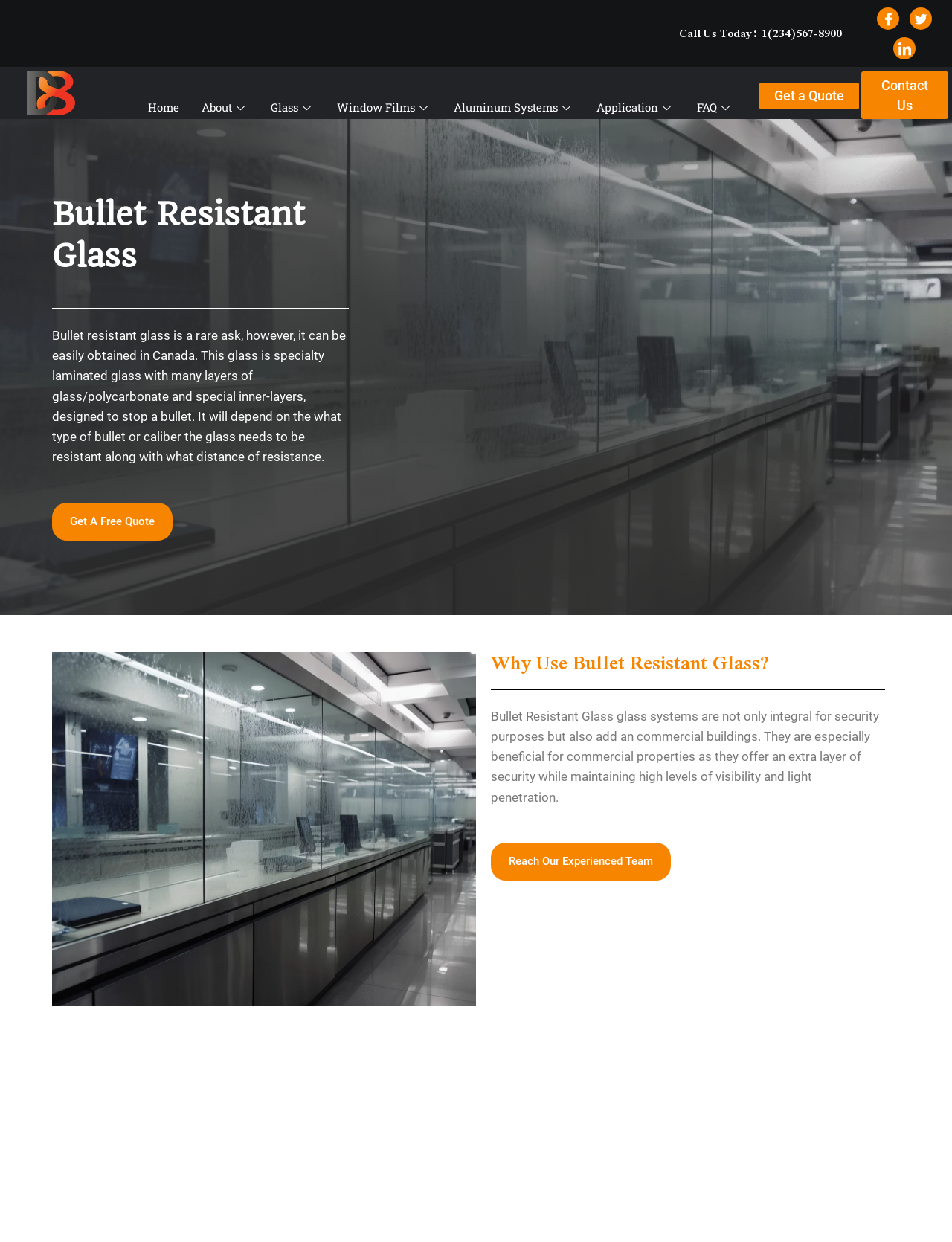Provide the bounding box coordinates for the UI element that is described as: "Get a Quote".

[0.798, 0.066, 0.902, 0.088]